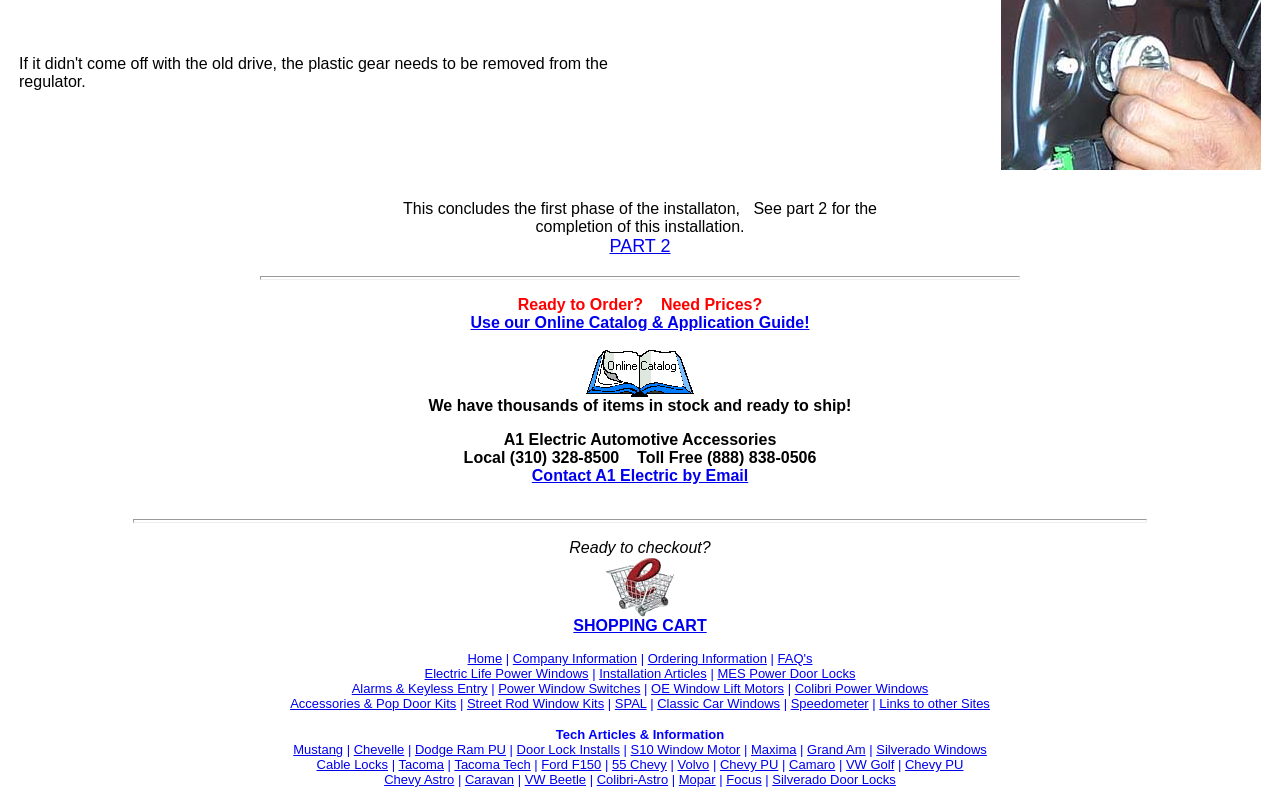Determine the bounding box coordinates of the target area to click to execute the following instruction: "Contact A1 Electric by email."

[0.415, 0.582, 0.585, 0.603]